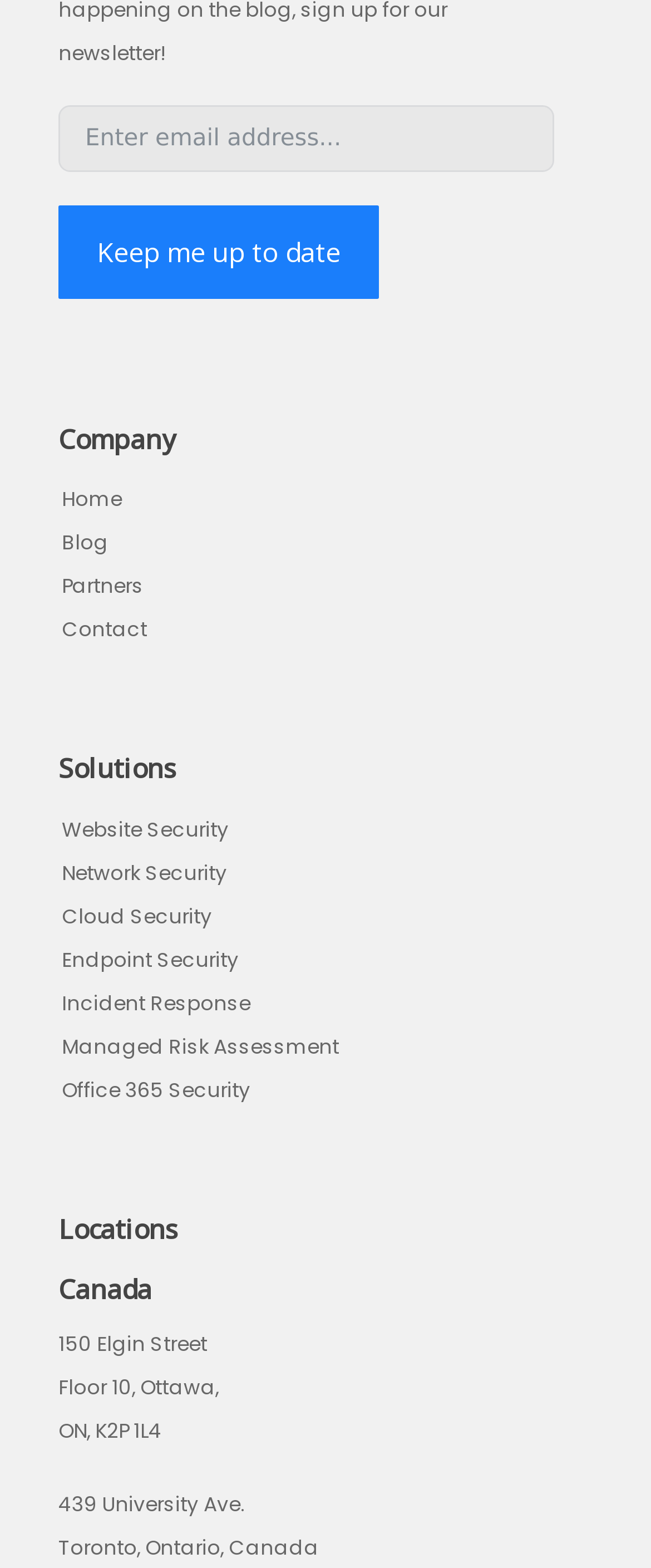Determine the bounding box for the described UI element: "Go Back Home".

None